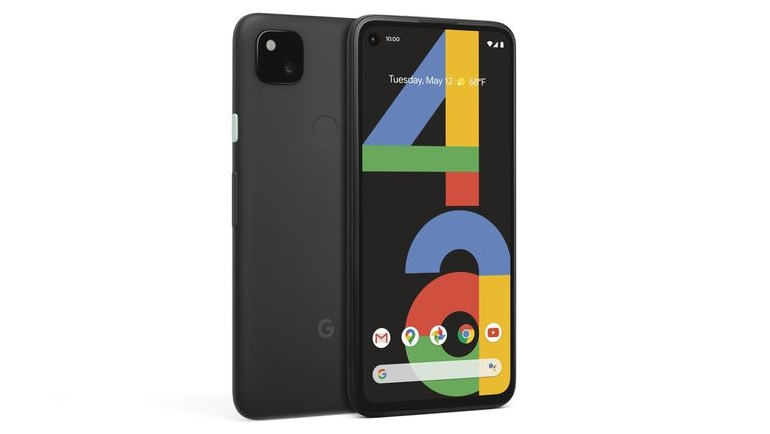Detail every aspect of the image in your caption.

The image showcases a sleek black Google Pixel smartphone, positioned at an angle to display both its back and front views. The back features a distinctive camera setup with a square module housing the lens next to the fingerprint sensor, while the front has a modern design with minimal bezels. The screen prominently displays a vibrant, colorful interface, highlighting a playful layout with large, bold numbers in red, blue, green, and yellow. In the top corner, the date "Tuesday, May 12" and the temperature indication "68°F" add a functional touch to the aesthetic. The phone's design encapsulates modern technology with elegance and user-friendly features.